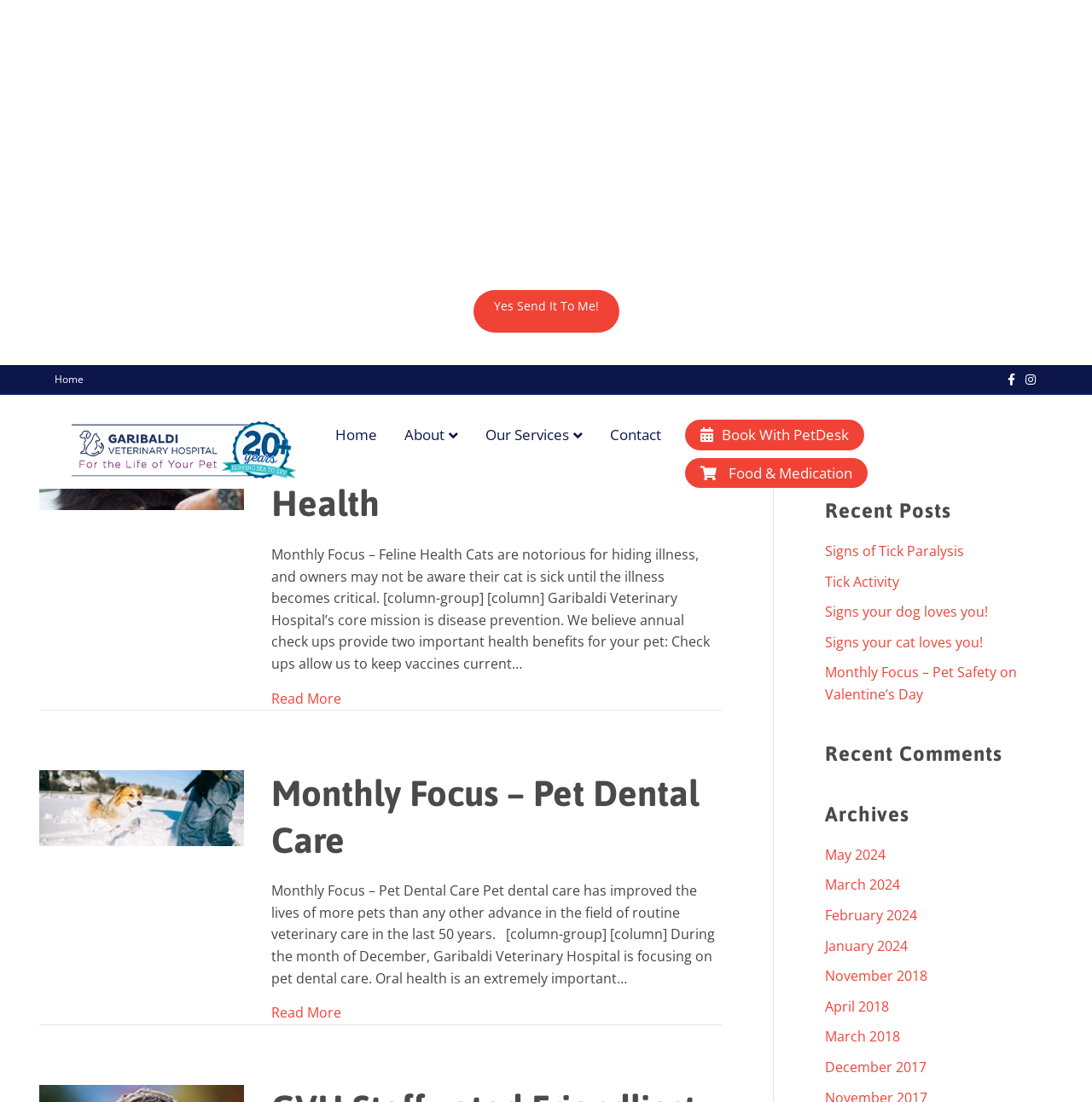Use a single word or phrase to answer the question:
What is the award won by the GVH Staff?

Friendliest Staff